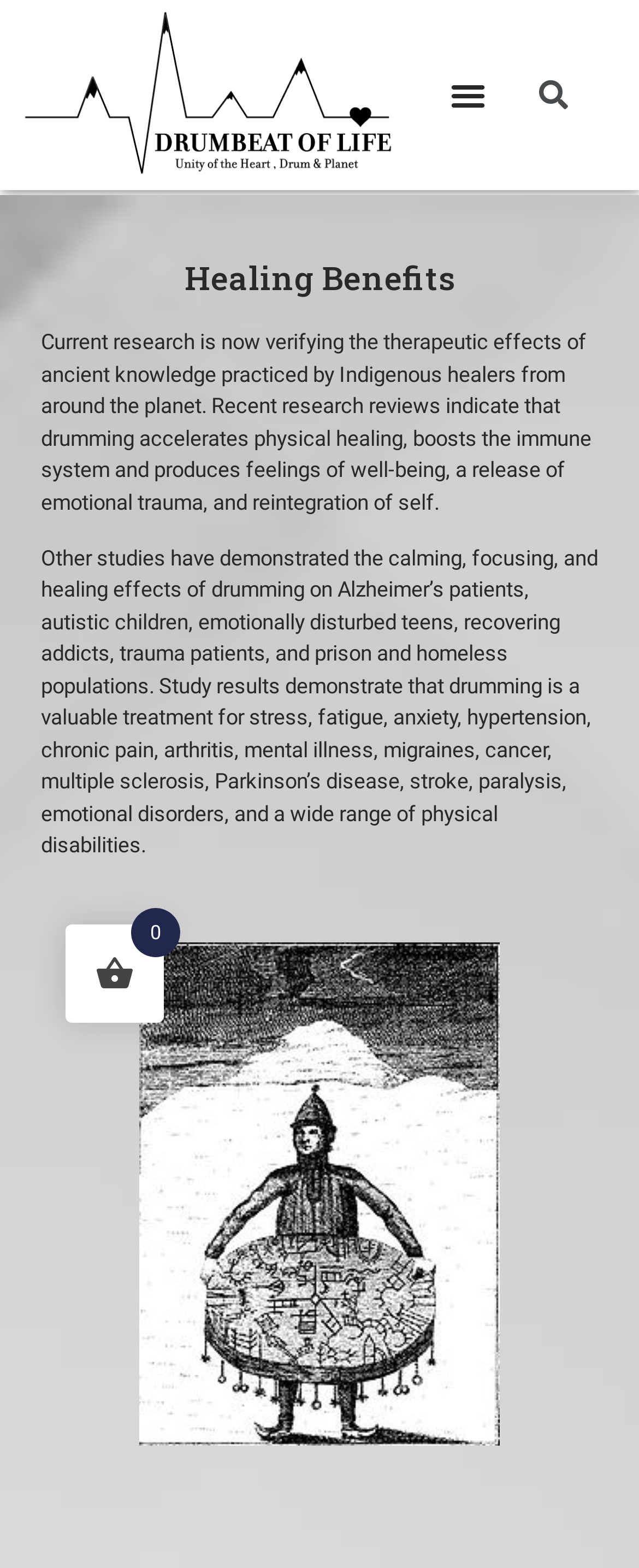Describe every aspect of the webpage in a detailed manner.

The webpage is focused on the topic of "Healing Benefits" and specifically explores the therapeutic effects of drumming. At the top left of the page, there is a link, and next to it, a button labeled "Menu Toggle" that is not expanded. On the top right, there is a search bar.

Below the top navigation elements, the main content of the page begins with a heading that reads "Healing Benefits". This is followed by two blocks of text that provide information on the benefits of drumming. The first block of text explains that drumming accelerates physical healing, boosts the immune system, and produces feelings of well-being, among other benefits. The second block of text lists various studies that have demonstrated the positive effects of drumming on different populations, including Alzheimer's patients, autistic children, and individuals with physical disabilities.

There is a small, empty space in the middle of the page, indicated by a non-breaking space character. Overall, the page is densely packed with text, with a focus on conveying information about the healing benefits of drumming.